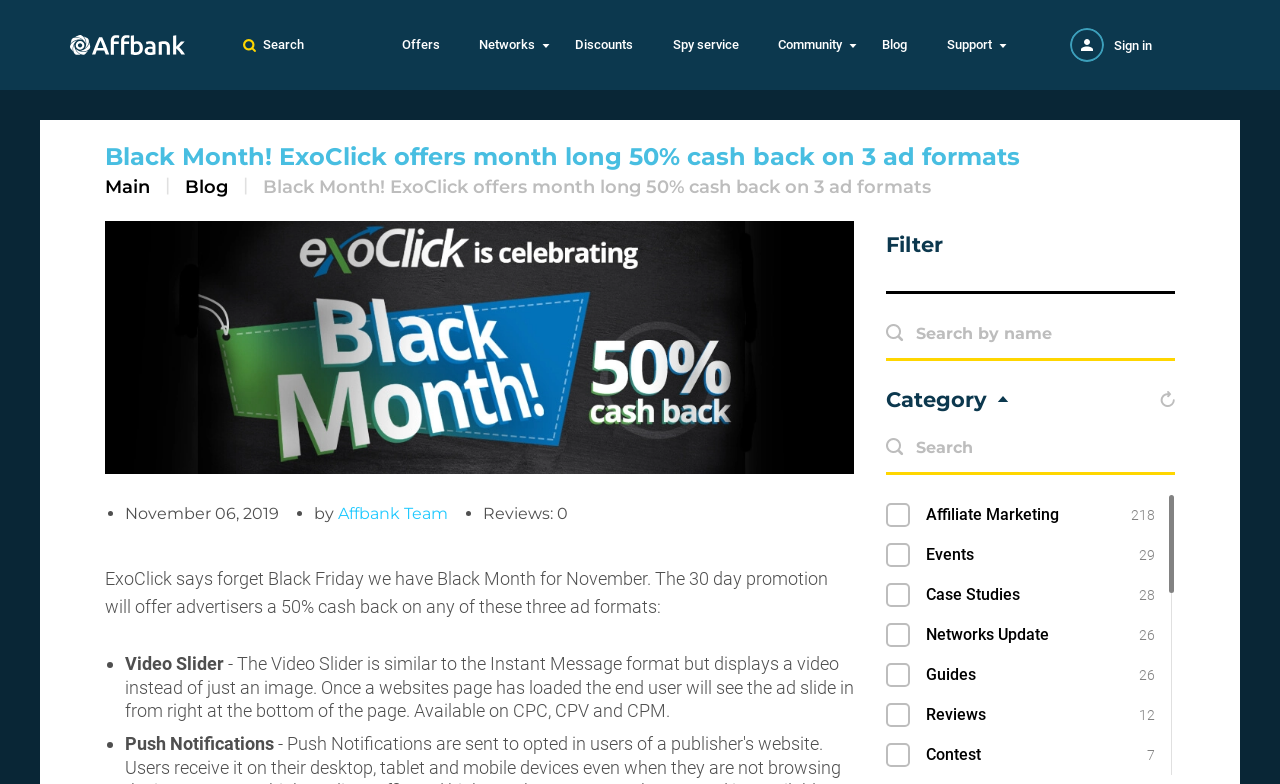Determine the webpage's heading and output its text content.

Black Month! ExoClick offers month long 50% cash back on 3 ad formats